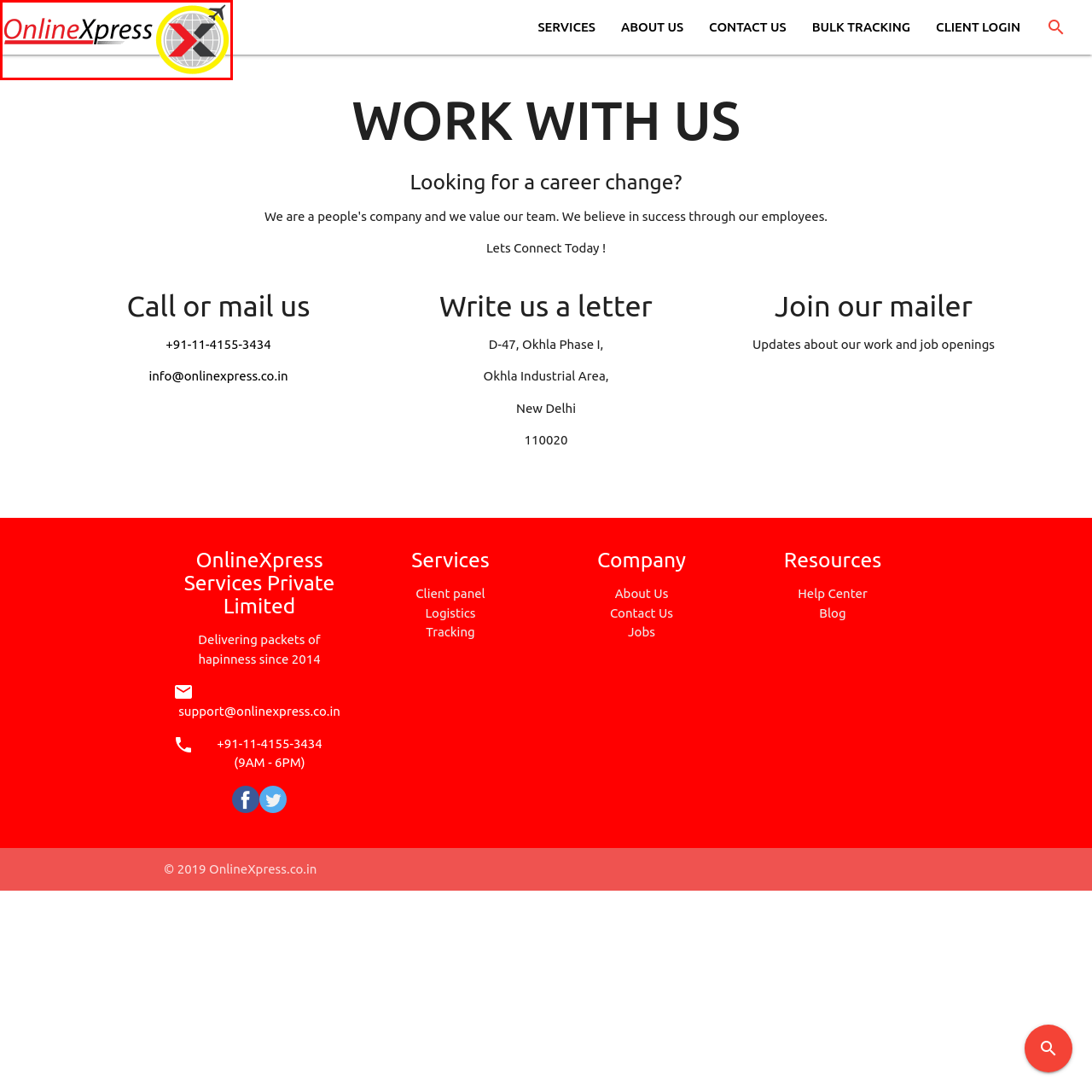Direct your attention to the zone enclosed by the orange box, What is above the globe in the logo? 
Give your response in a single word or phrase.

An airplane icon